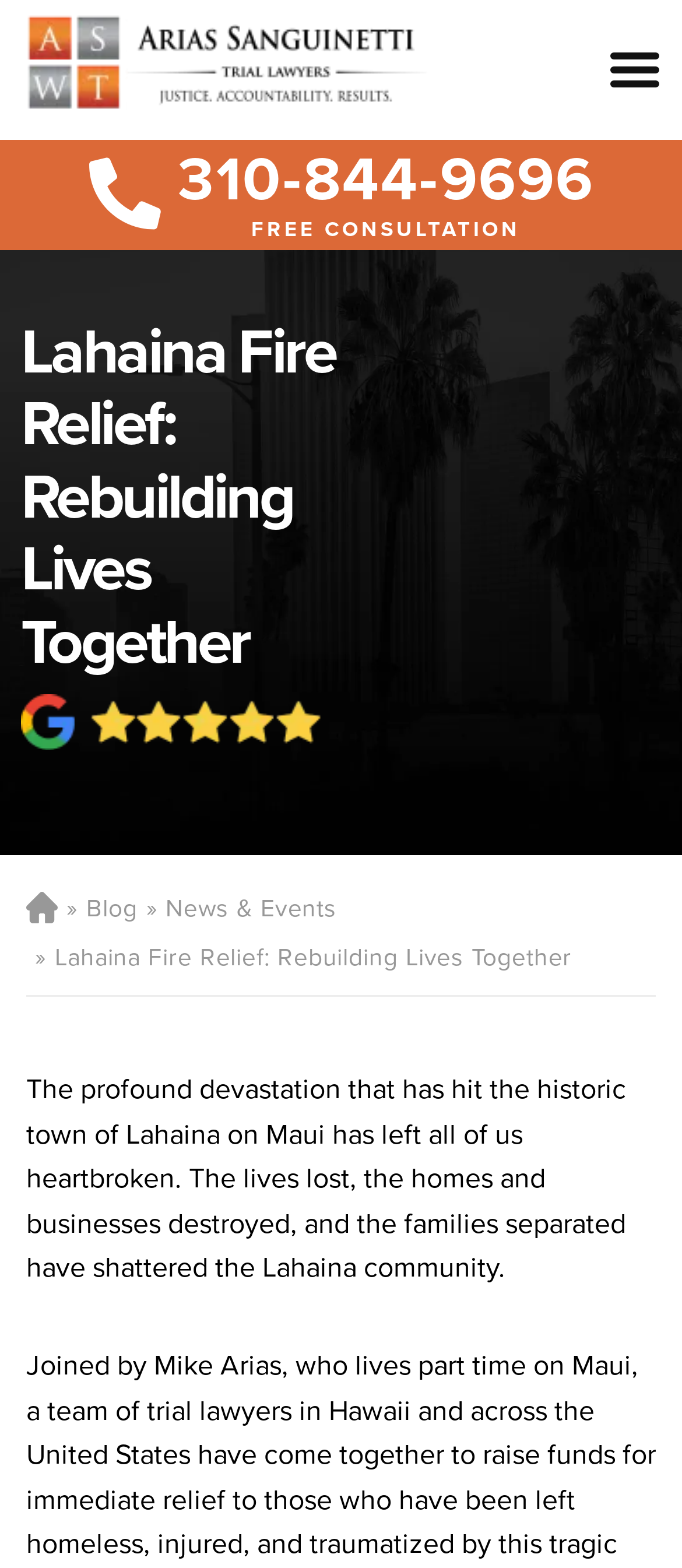Is there a Google Review on the webpage?
Please provide a comprehensive answer based on the contents of the image.

I found a Google Review on the webpage by looking at the section below the heading, where I saw an image with the text 'Google Review'.